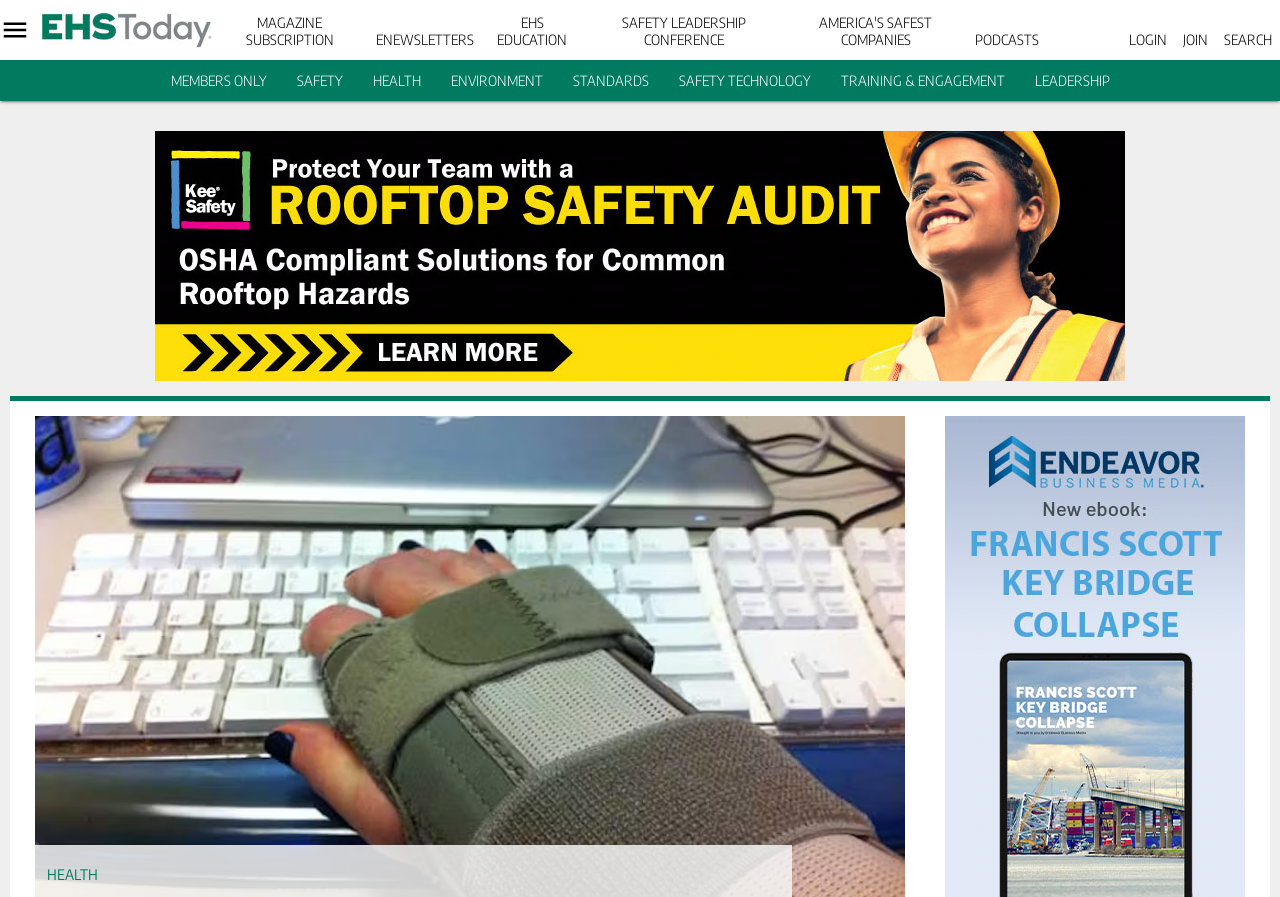Using the information in the image, give a detailed answer to the following question: What is the name of the website?

The name of the website can be determined by looking at the top-left corner of the webpage, where the logo and text 'EHS Today' are located.